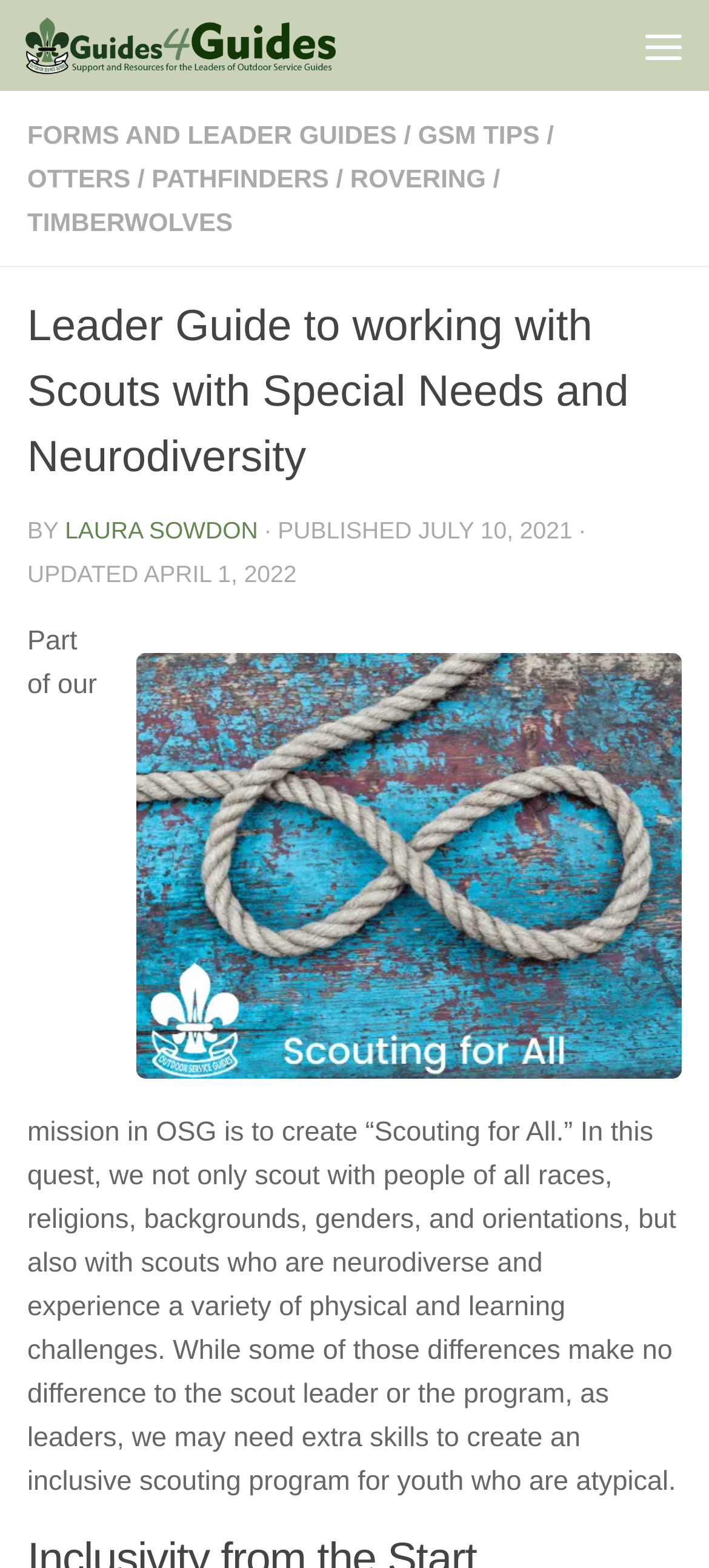Identify the bounding box coordinates of the element to click to follow this instruction: 'Input your email'. Ensure the coordinates are four float values between 0 and 1, provided as [left, top, right, bottom].

None